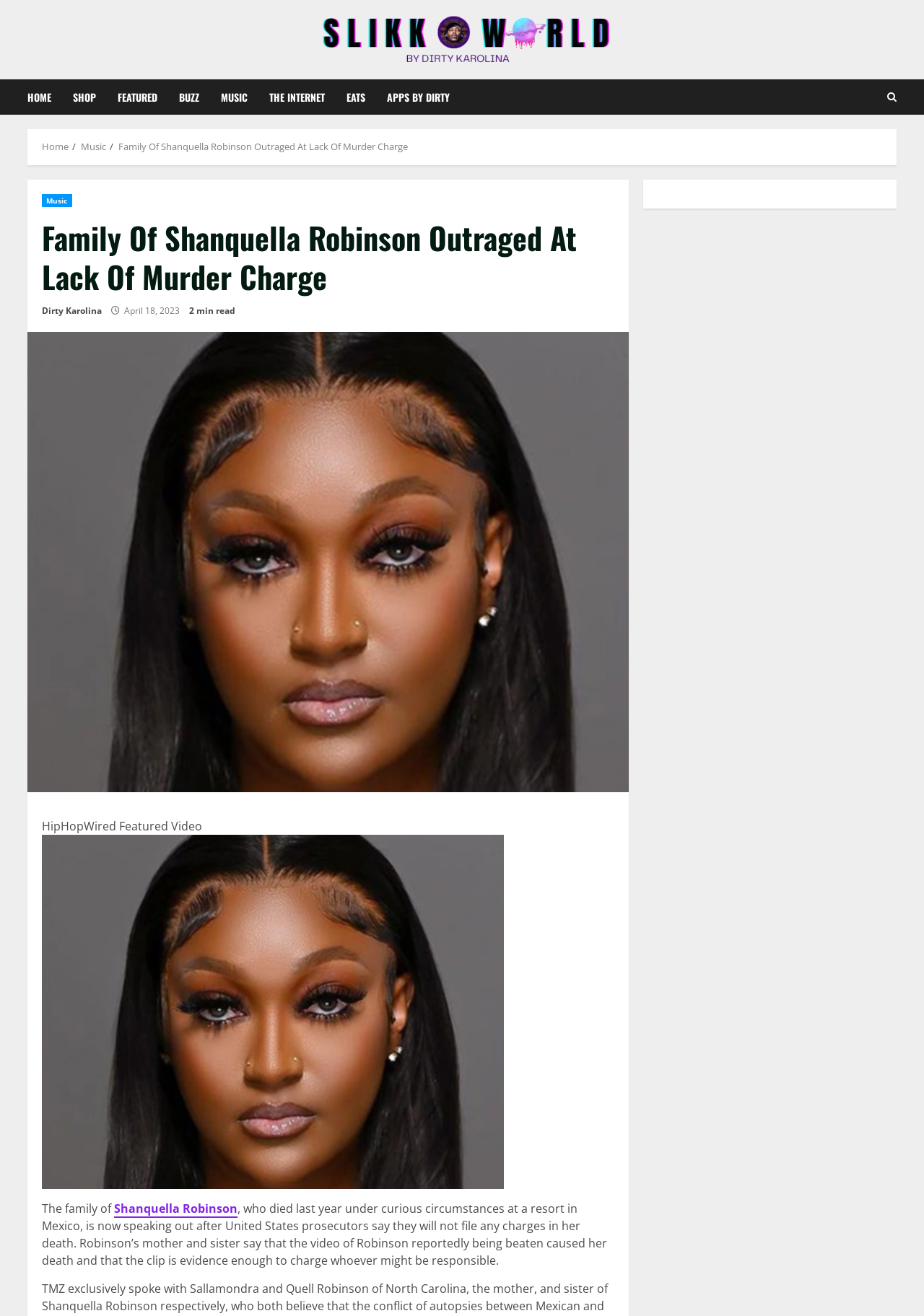Please determine the bounding box coordinates for the element that should be clicked to follow these instructions: "View the Family Of Shanquella Robinson Outraged At Lack Of Murder Charge article".

[0.128, 0.106, 0.441, 0.116]